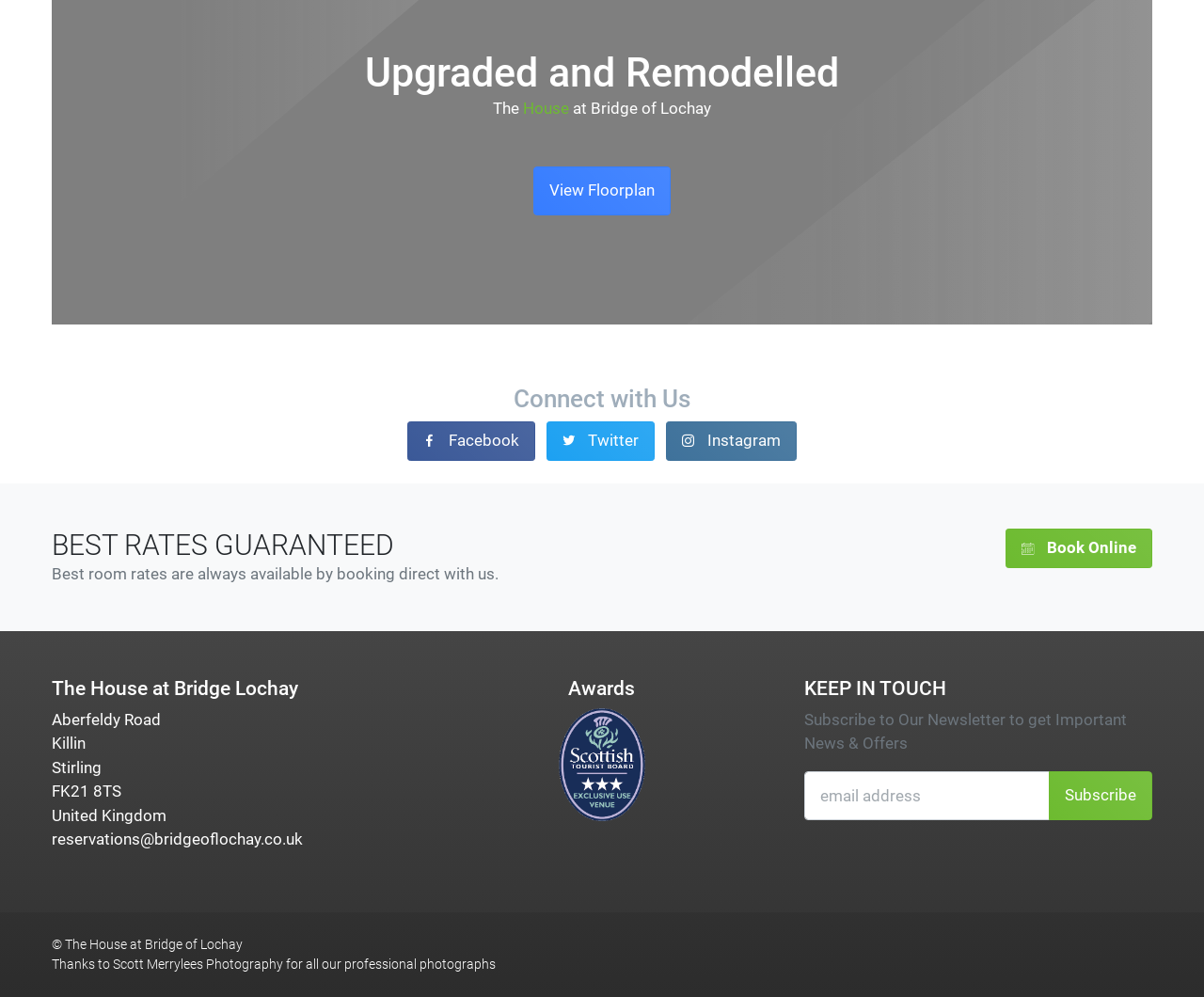Specify the bounding box coordinates for the region that must be clicked to perform the given instruction: "View Floorplan".

[0.443, 0.167, 0.557, 0.216]